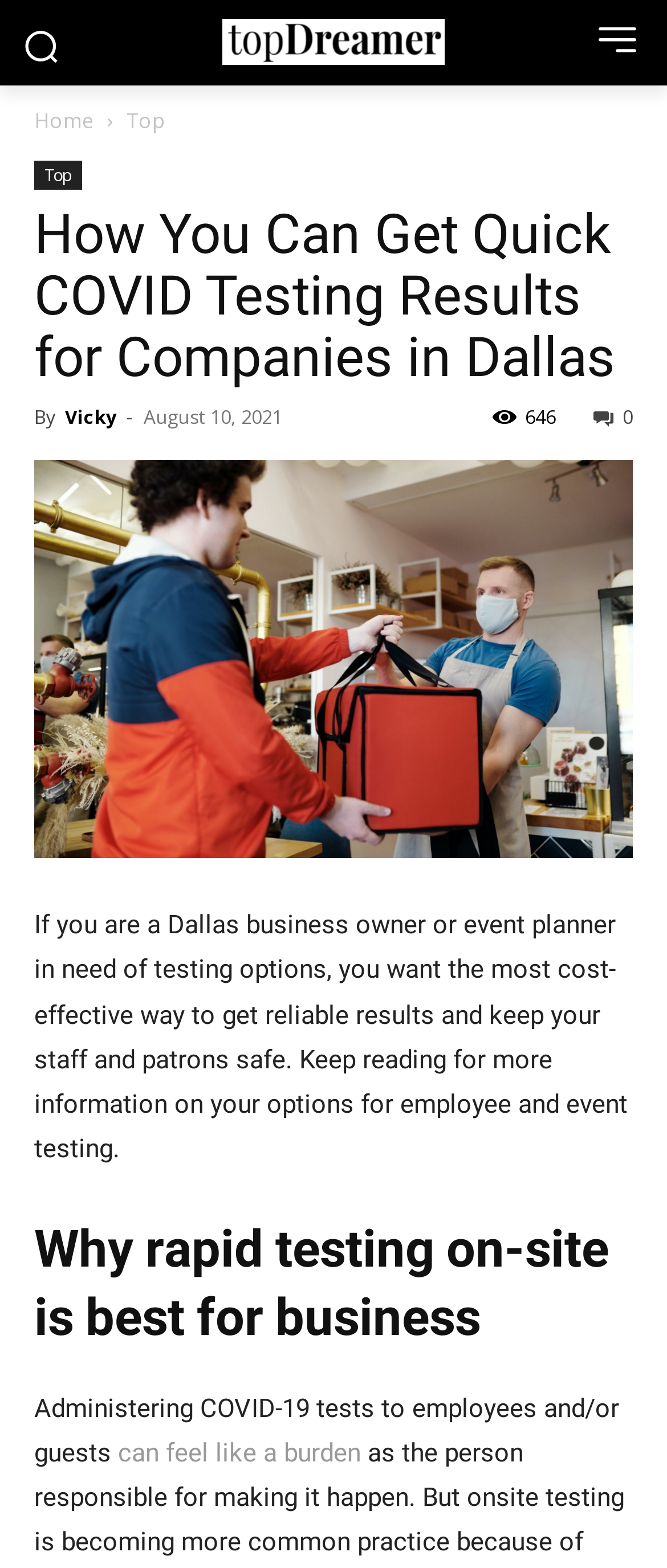Please provide a one-word or short phrase answer to the question:
What is the date of the article?

August 10, 2021